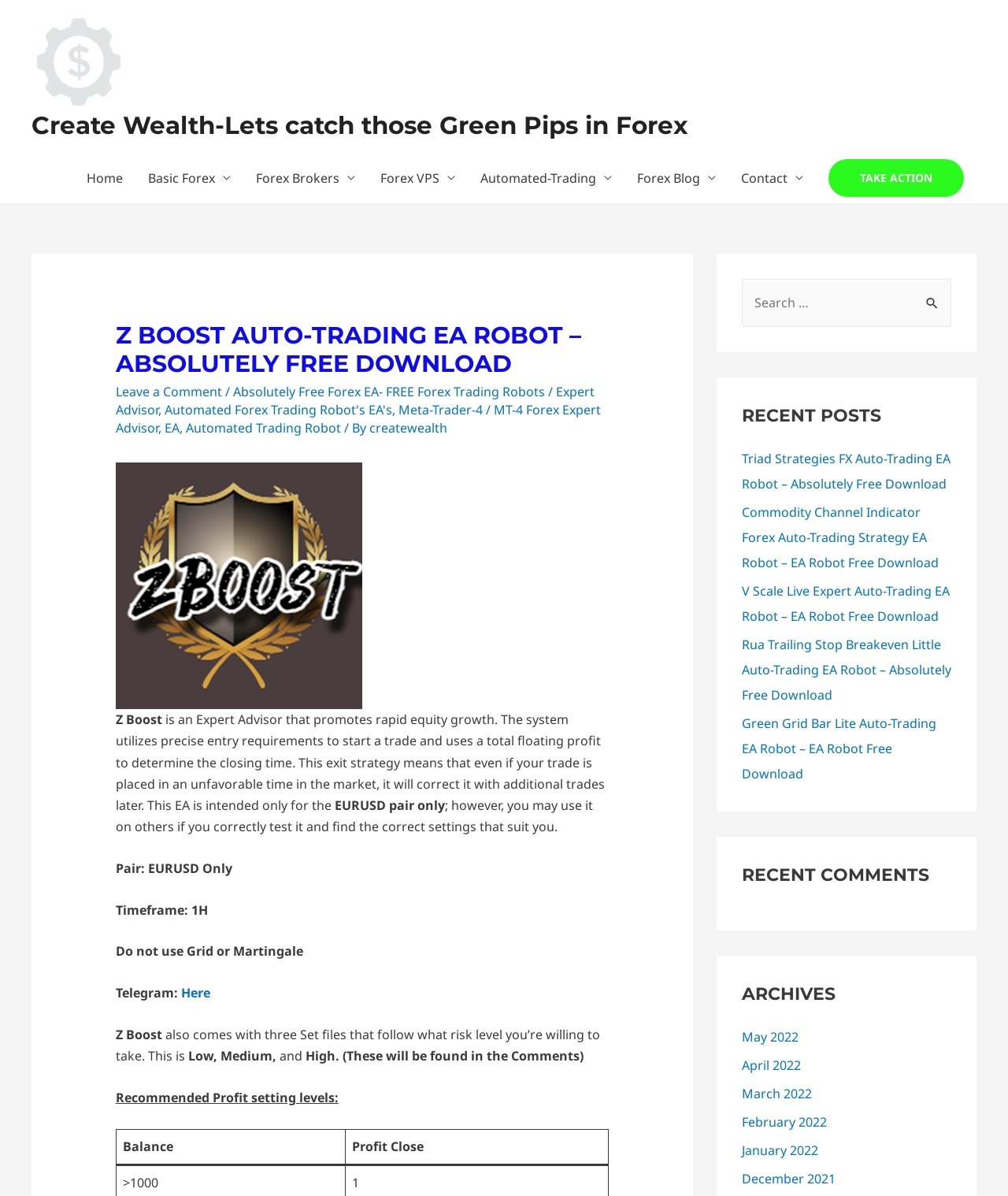Specify the bounding box coordinates for the region that must be clicked to perform the given instruction: "Click on the 'TAKE ACTION' button".

[0.822, 0.133, 0.956, 0.165]